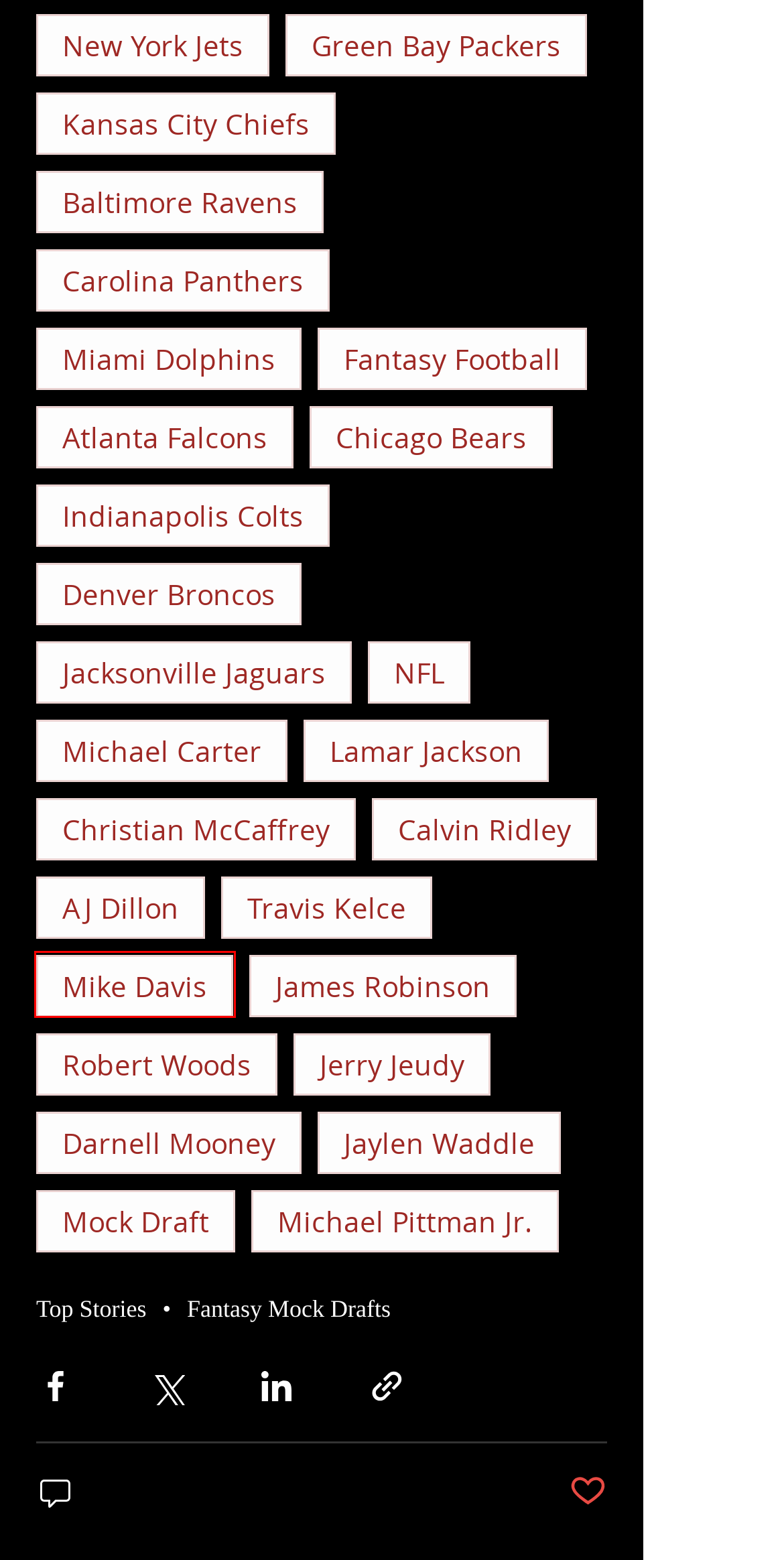You have been given a screenshot of a webpage, where a red bounding box surrounds a UI element. Identify the best matching webpage description for the page that loads after the element in the bounding box is clicked. Options include:
A. Mike Davis | Blitzalytics
B. New York Jets | Blitzalytics
C. Kansas City Chiefs | Blitzalytics
D. Christian McCaffrey | Blitzalytics
E. Lamar Jackson | Blitzalytics
F. Denver Broncos | Blitzalytics
G. Green Bay Packers | Blitzalytics
H. Michael Carter | Blitzalytics

A